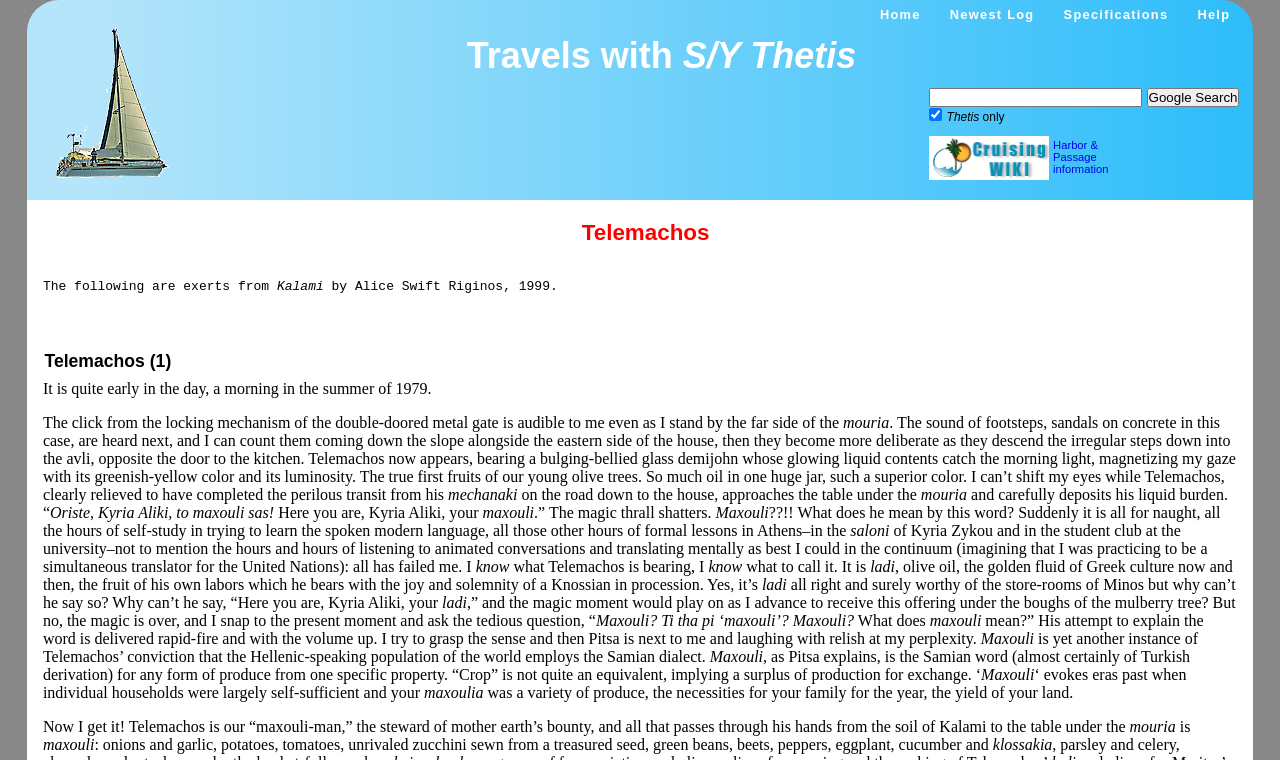Describe all visible elements and their arrangement on the webpage.

The webpage is about "Travels with S/Y Thetis: Telemachos", which appears to be a travel blog or journal. At the top of the page, there is a heading "Travels with S/Y Thetis" followed by a navigation menu with links to "Home", "Newest Log", "Specifications", and "Help". Below the navigation menu, there is a search bar with a Google Search button and a checkbox.

The main content of the page is divided into sections, with headings "Telemachos" and "Telemachos (1)". The text is a descriptive passage about a morning in the summer of 1979, where the author is describing a scene with Telemachos, who is bringing a jar of olive oil to the table. The passage is written in a lyrical and poetic style, with vivid descriptions of the scene and the characters.

Throughout the passage, there are several instances of Greek words and phrases, such as "mouria", "maxouli", and "klossakia", which are explained in context. The text also includes a description of the author's struggle to understand the Greek language and culture.

The page has a simple and clean layout, with a focus on the text content. There is one image on the page, which is a logo or icon for "Cruising Wiki Harbor & Passage information". Overall, the webpage appears to be a personal travel journal or blog, with a focus on storytelling and descriptive writing.